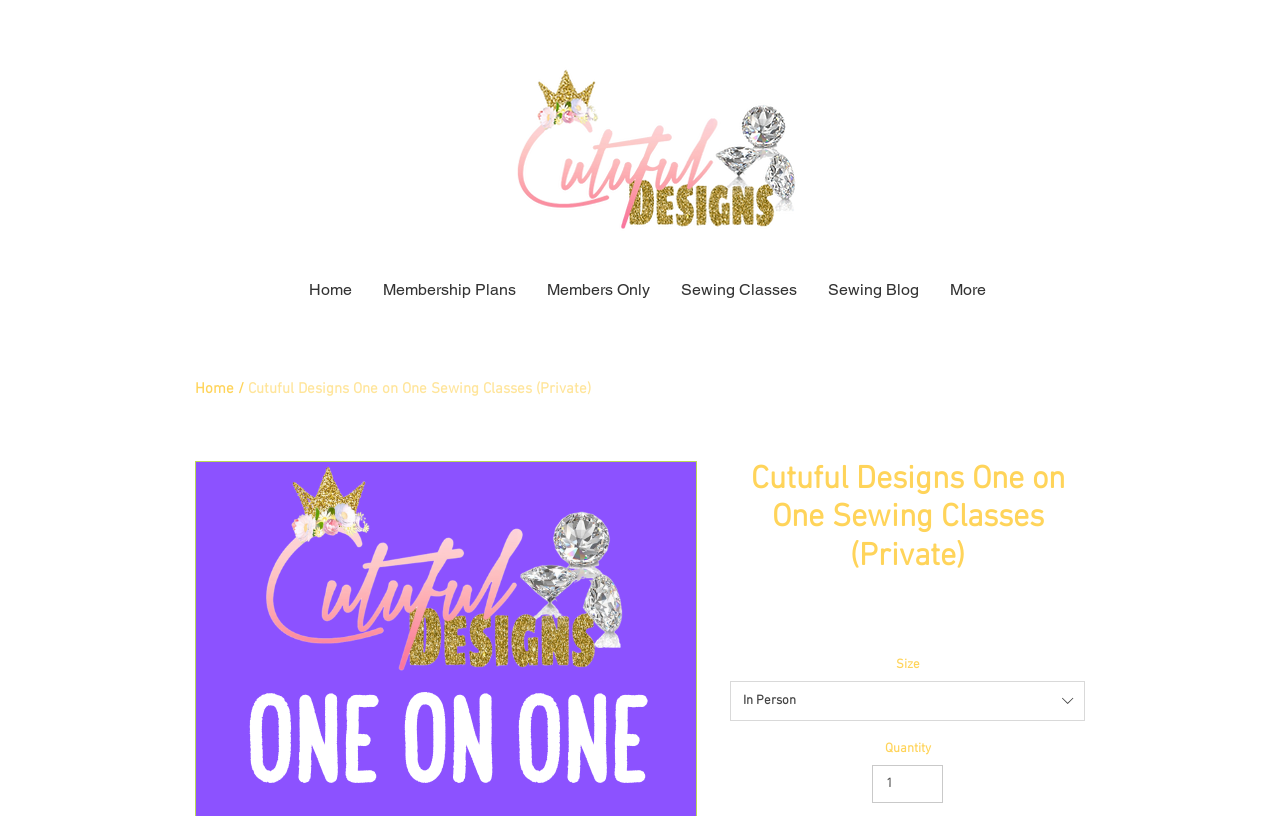Using the information in the image, give a comprehensive answer to the question: 
What type of sewing class is offered?

I found the type of sewing class offered by looking at the listbox element labeled 'Size' which has an option 'In Person'. This suggests that the sewing class is an in-person class.